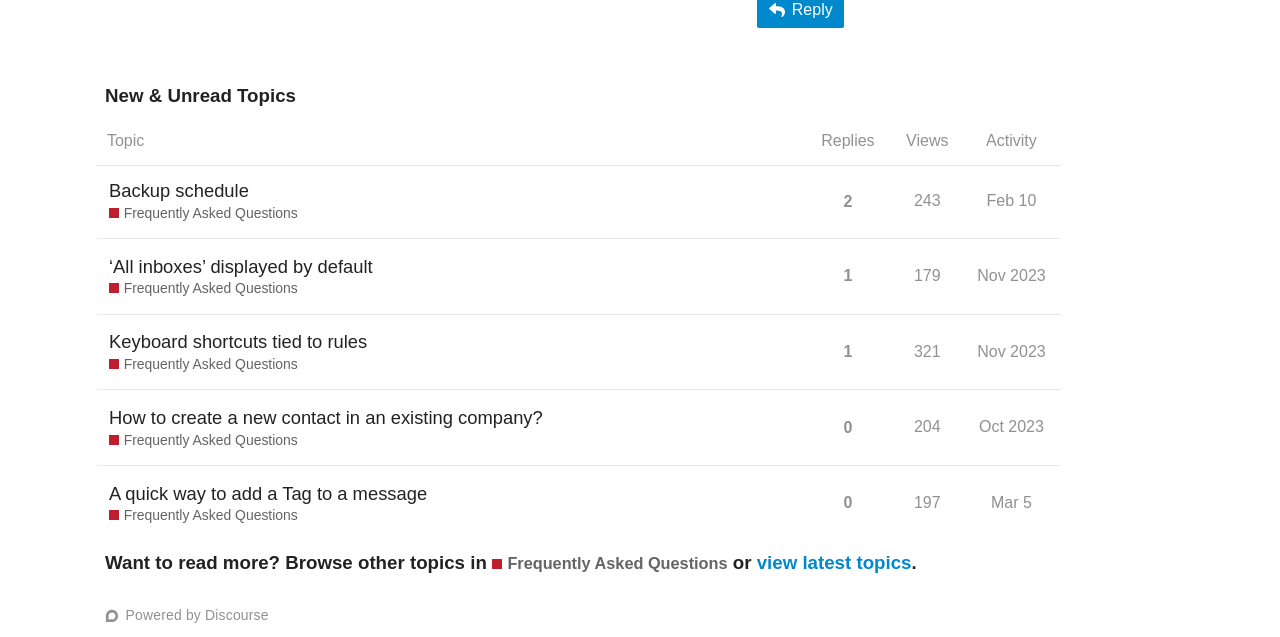Kindly determine the bounding box coordinates for the area that needs to be clicked to execute this instruction: "Sort by replies".

[0.631, 0.184, 0.693, 0.26]